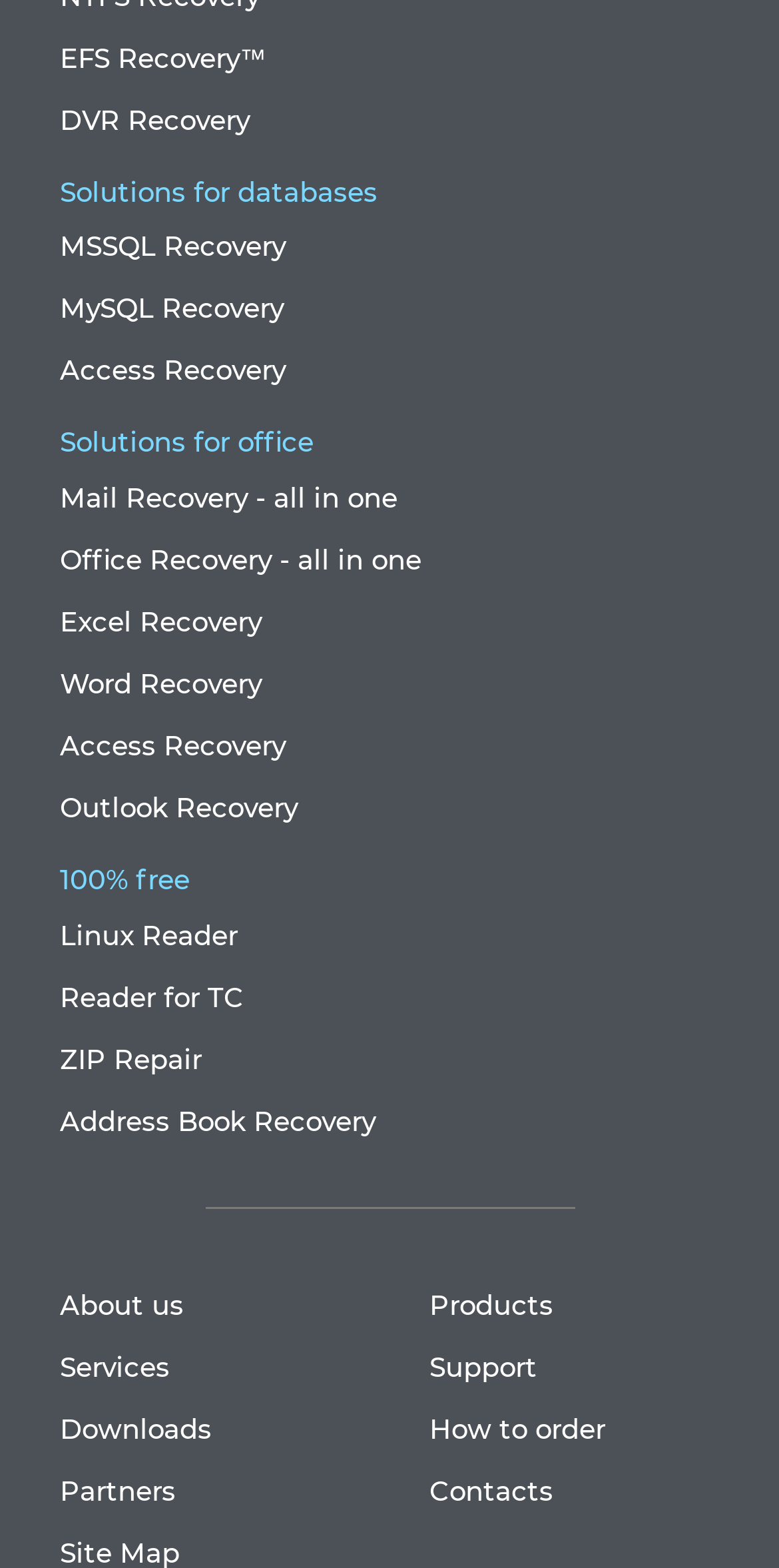Respond to the question below with a single word or phrase:
How many main categories are listed on the webpage?

Two